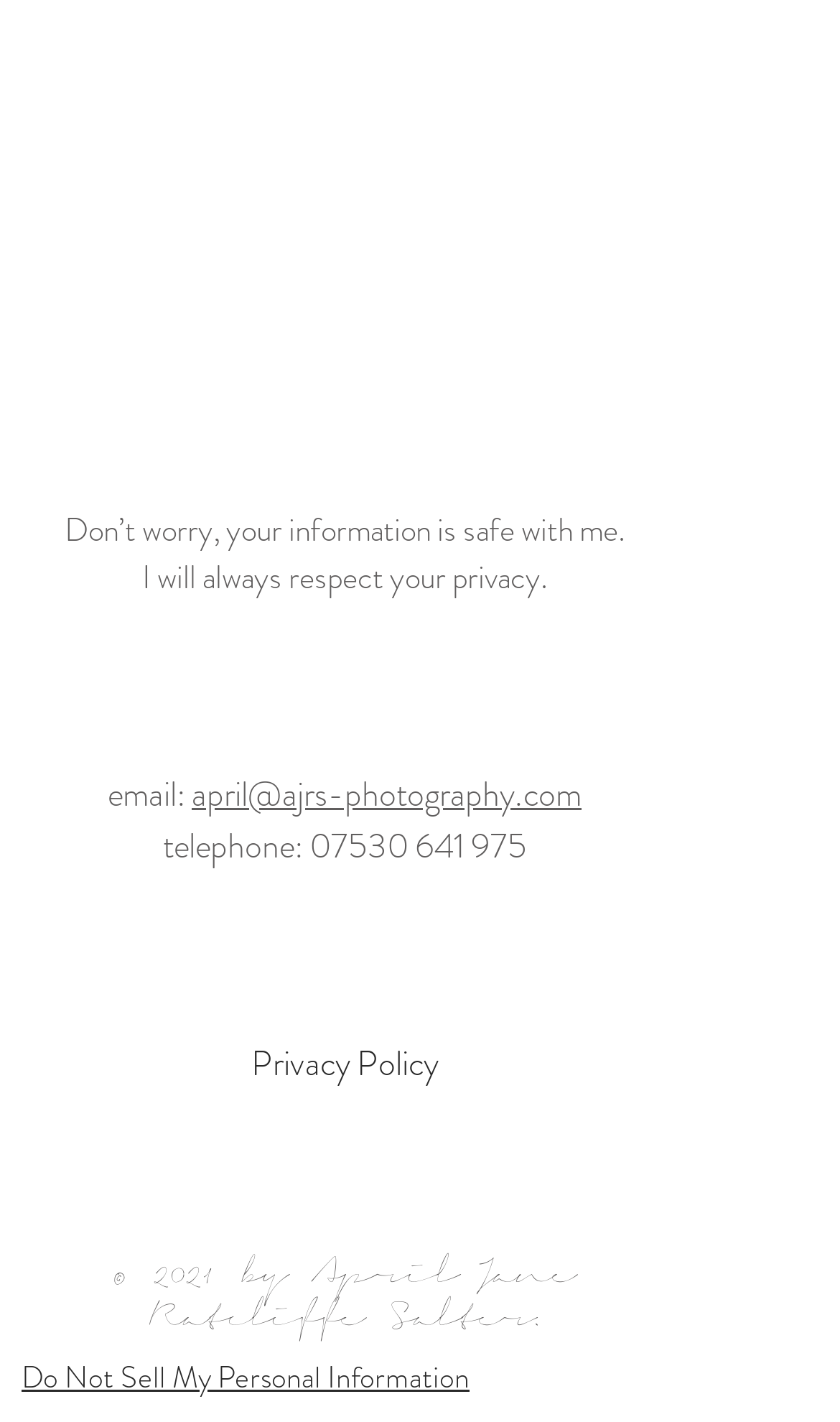What is the photographer's name?
Relying on the image, give a concise answer in one word or a brief phrase.

April Jane Ratcliffe Salter